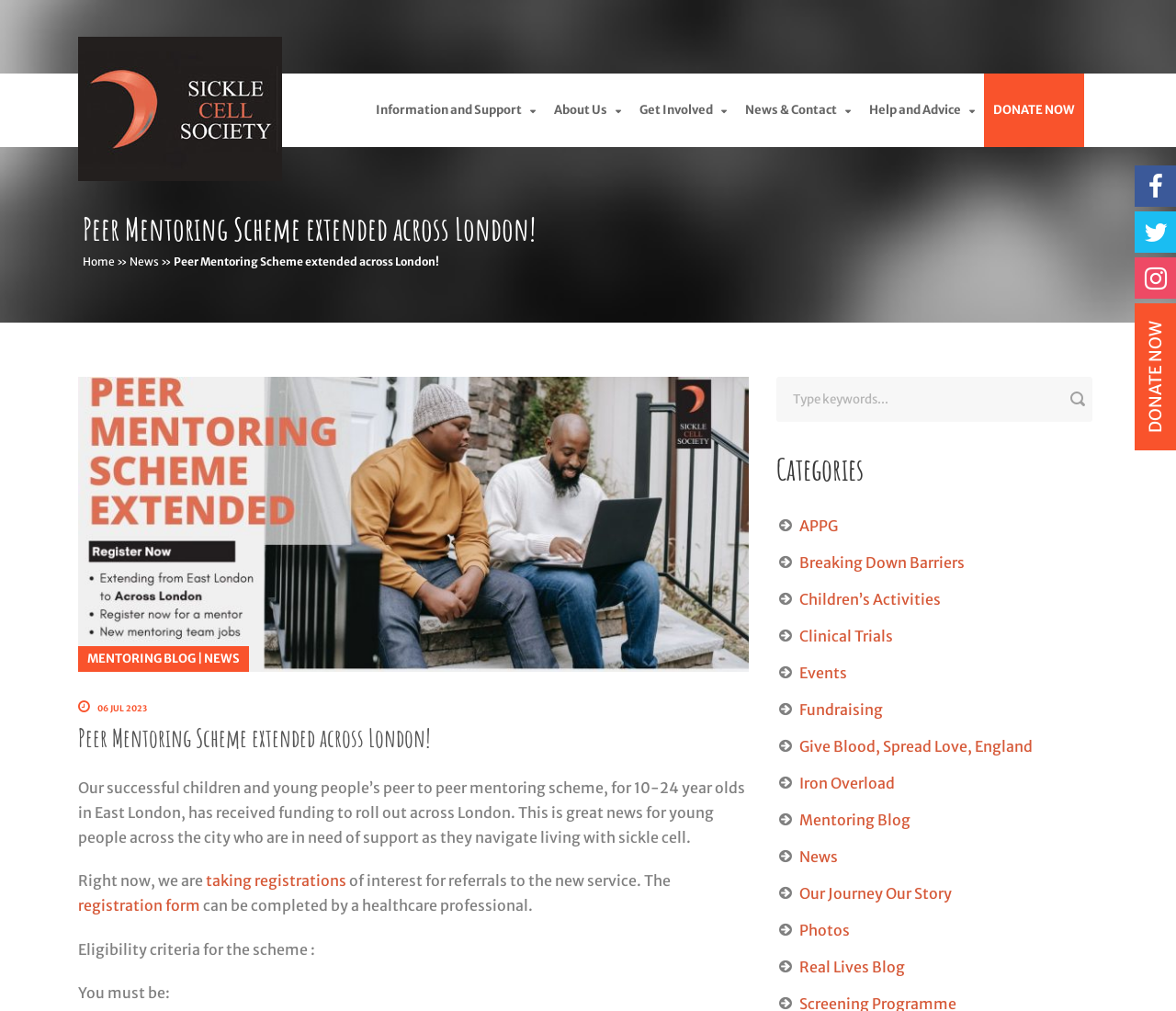Please determine the bounding box coordinates for the UI element described as: "Photos".

[0.68, 0.911, 0.723, 0.929]